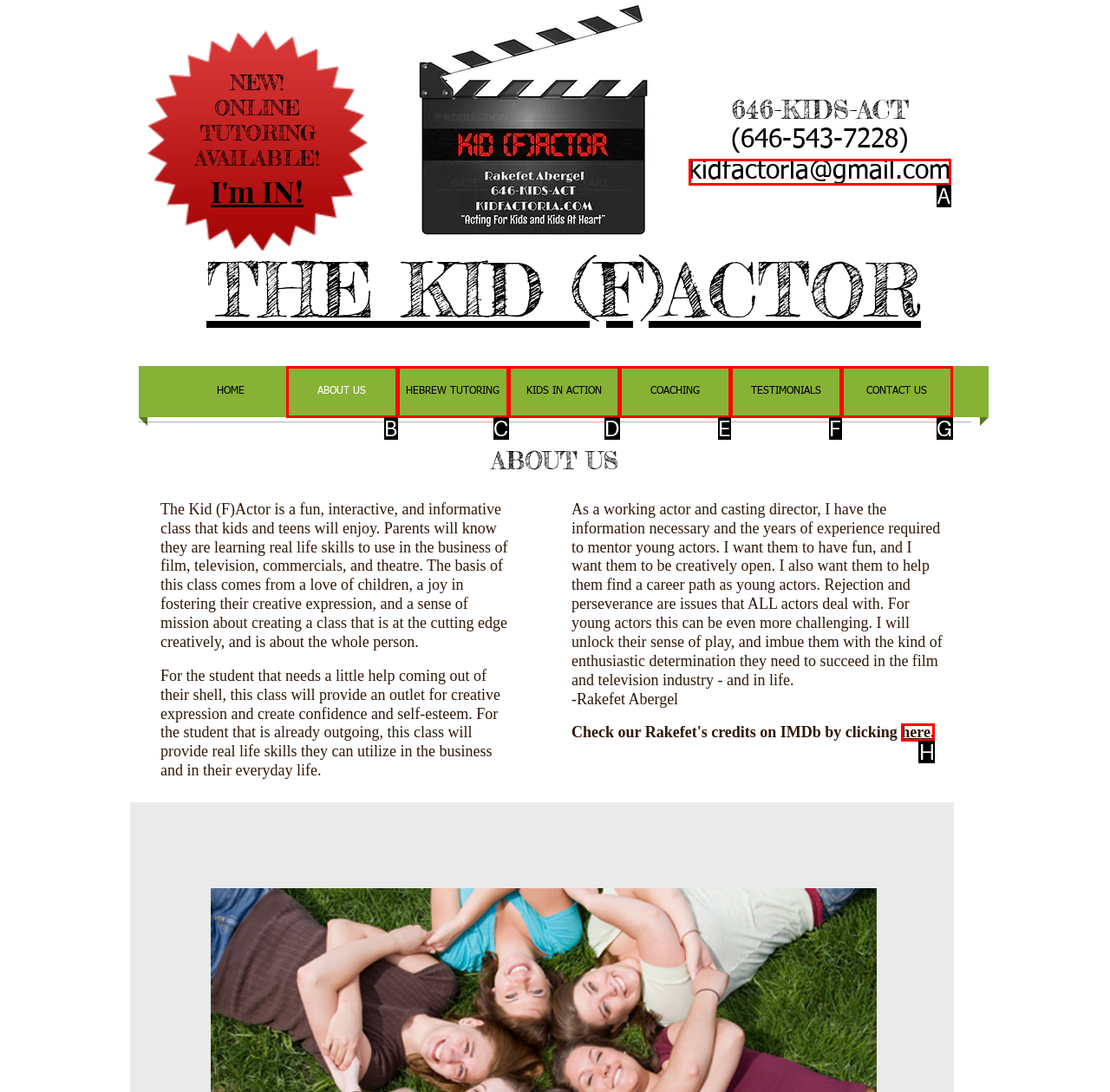Based on the provided element description: CONTACT US, identify the best matching HTML element. Respond with the corresponding letter from the options shown.

G